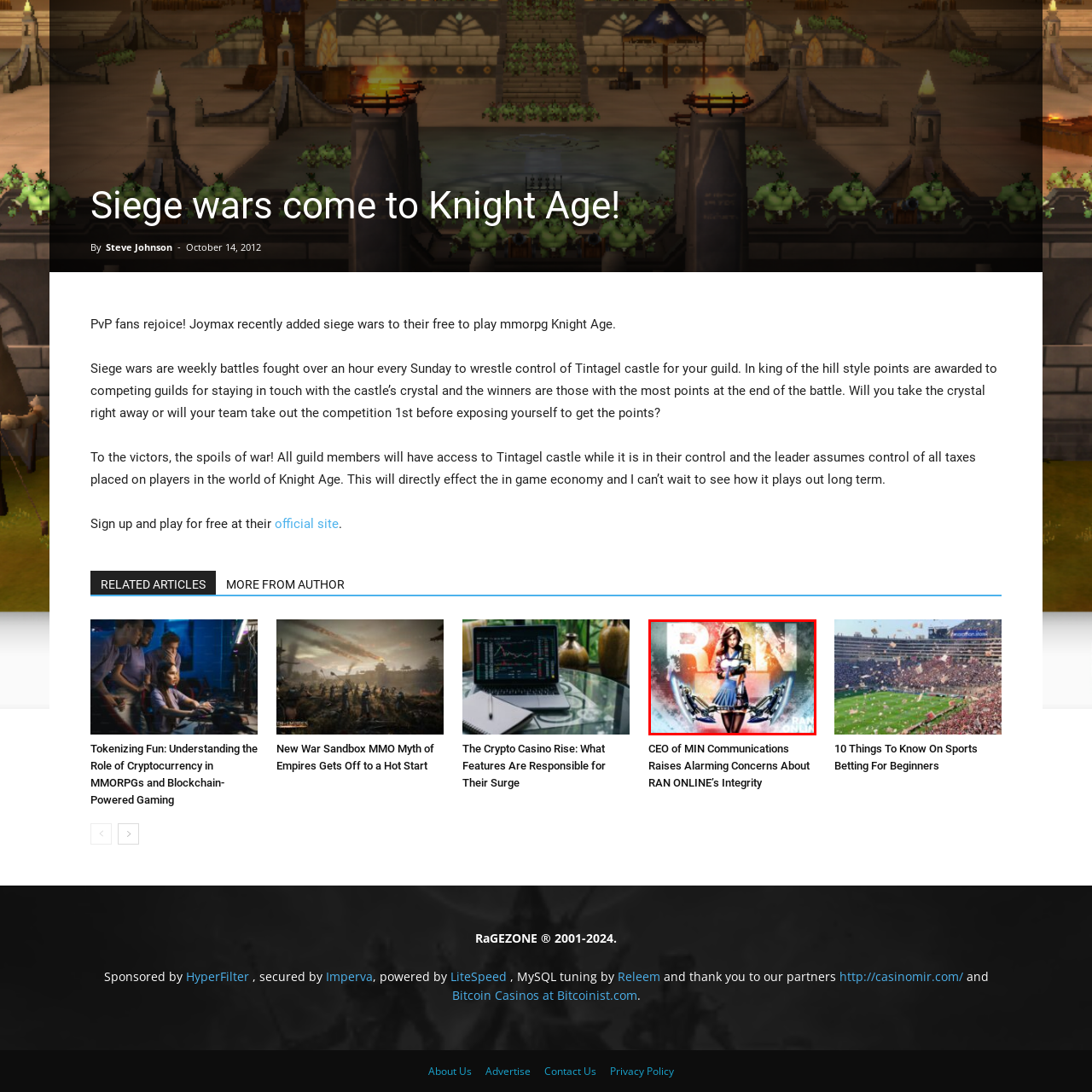Check the area bordered by the red box and provide a single word or phrase as the answer to the question: What type of game is RAN ONLINE?

MMORPG